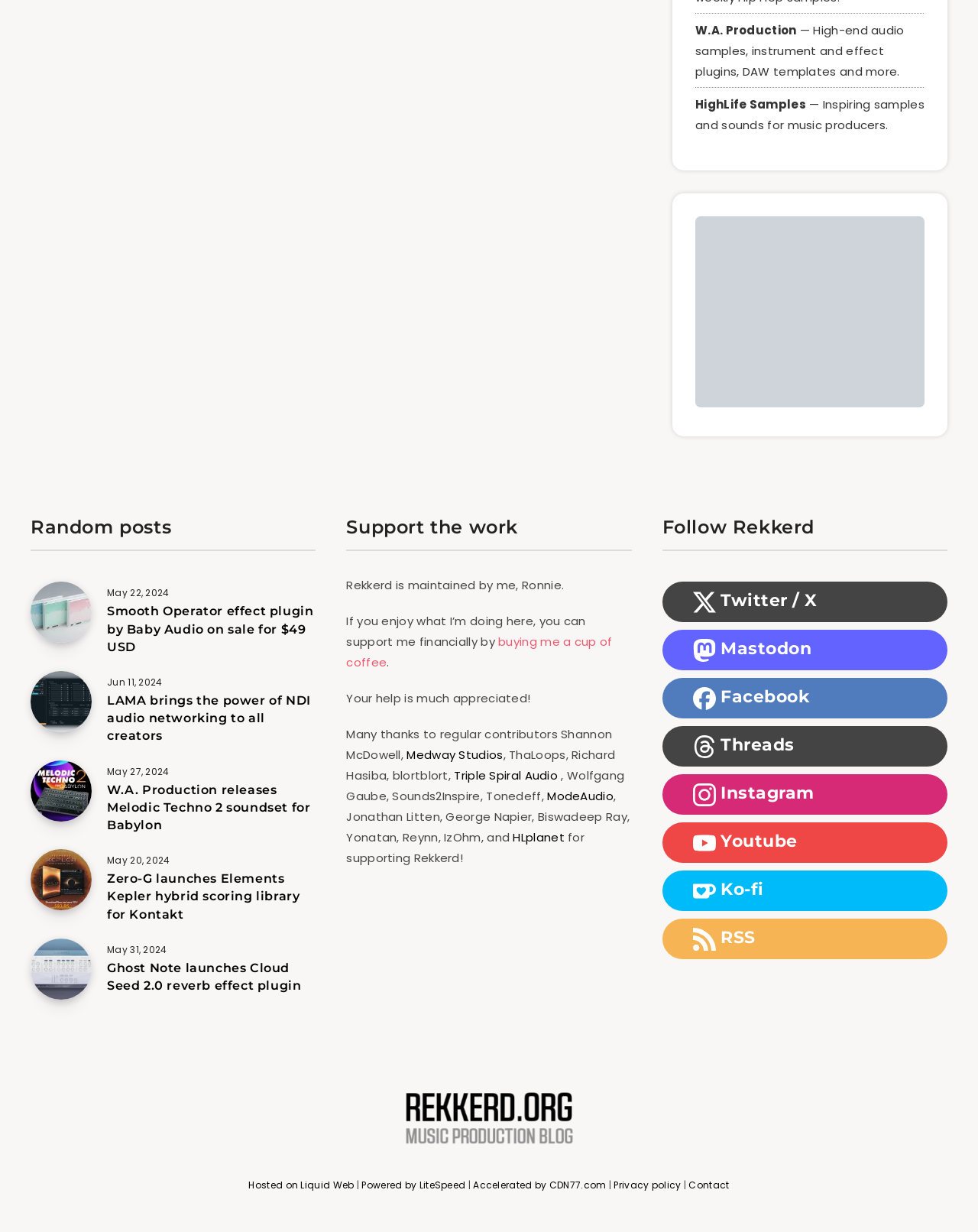Determine the bounding box coordinates of the section I need to click to execute the following instruction: "Support the work by buying a cup of coffee". Provide the coordinates as four float numbers between 0 and 1, i.e., [left, top, right, bottom].

[0.354, 0.515, 0.626, 0.547]